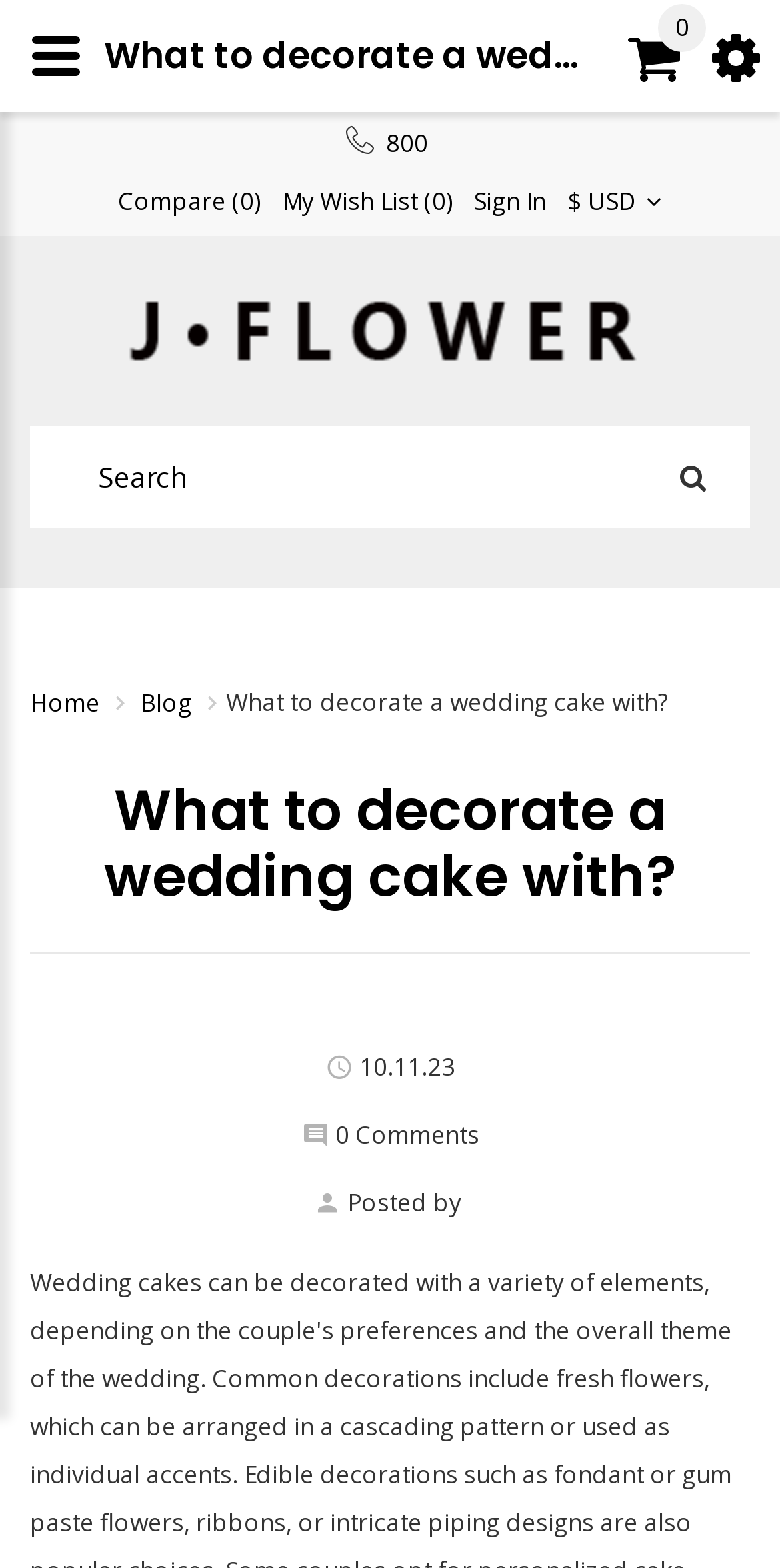Describe all the key features and sections of the webpage thoroughly.

The webpage is about decorating a wedding cake, with a prominent title "What to decorate a wedding cake with?" at the top. 

At the top right corner, there are several links, including "800", "Compare (0)", "My Wish List (0)", and "Sign In". Next to the "Sign In" link, there is a currency indicator showing "$ USD". 

On the top left, there is a logo "Jewishbyte" with an accompanying image. Below the logo, there is a search bar with a magnifying glass icon and a button. 

The main content of the webpage starts with a heading "What to decorate a wedding cake with?" followed by a date "10.11.23" and "0 Comments". The author of the article is mentioned with "Posted by". 

There are several navigation links at the top, including "Home" and "Blog". At the very top, there is a button with a shopping cart icon and another button with a heart icon.